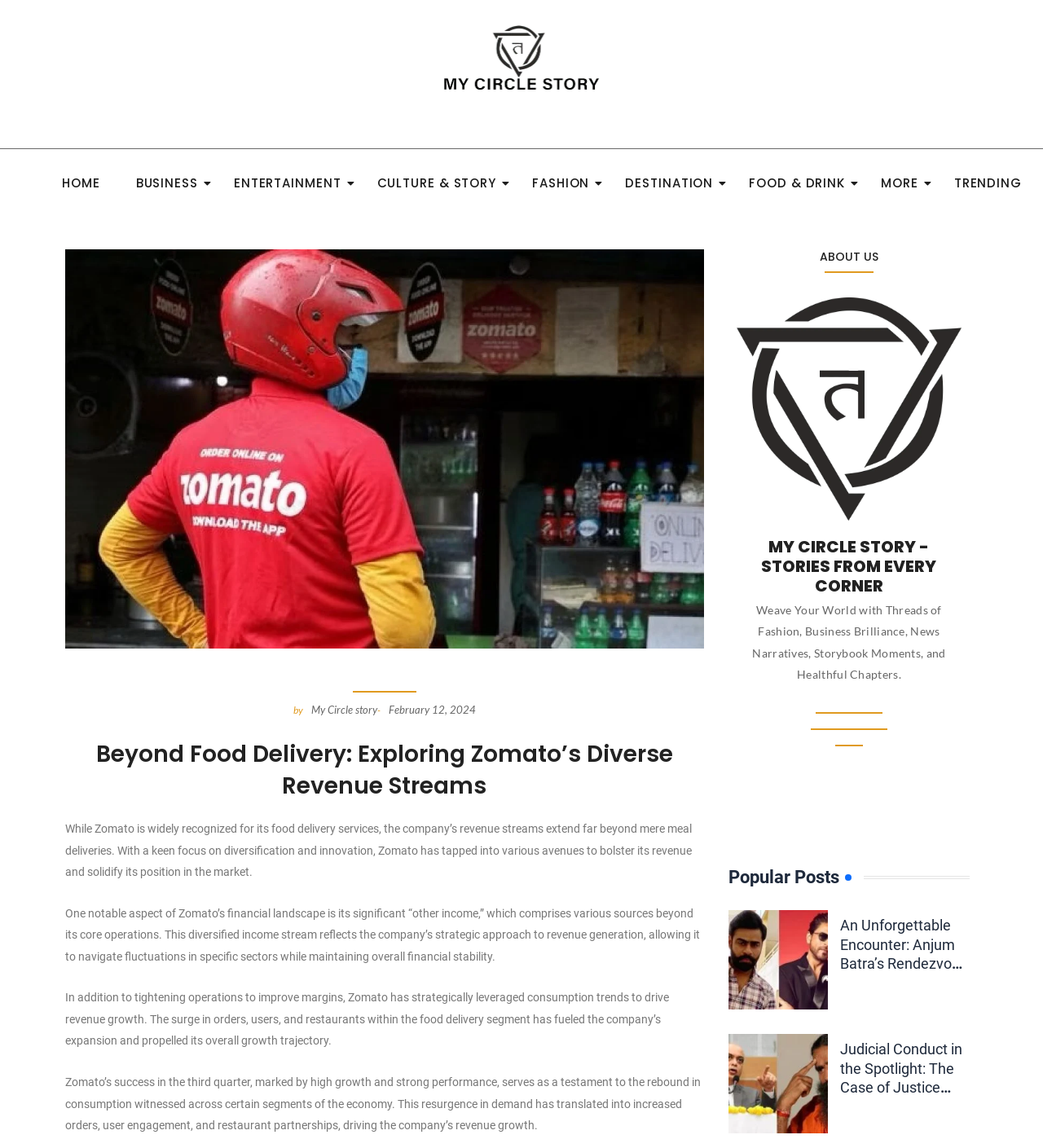Determine the main text heading of the webpage and provide its content.

Beyond Food Delivery: Exploring Zomato’s Diverse Revenue Streams